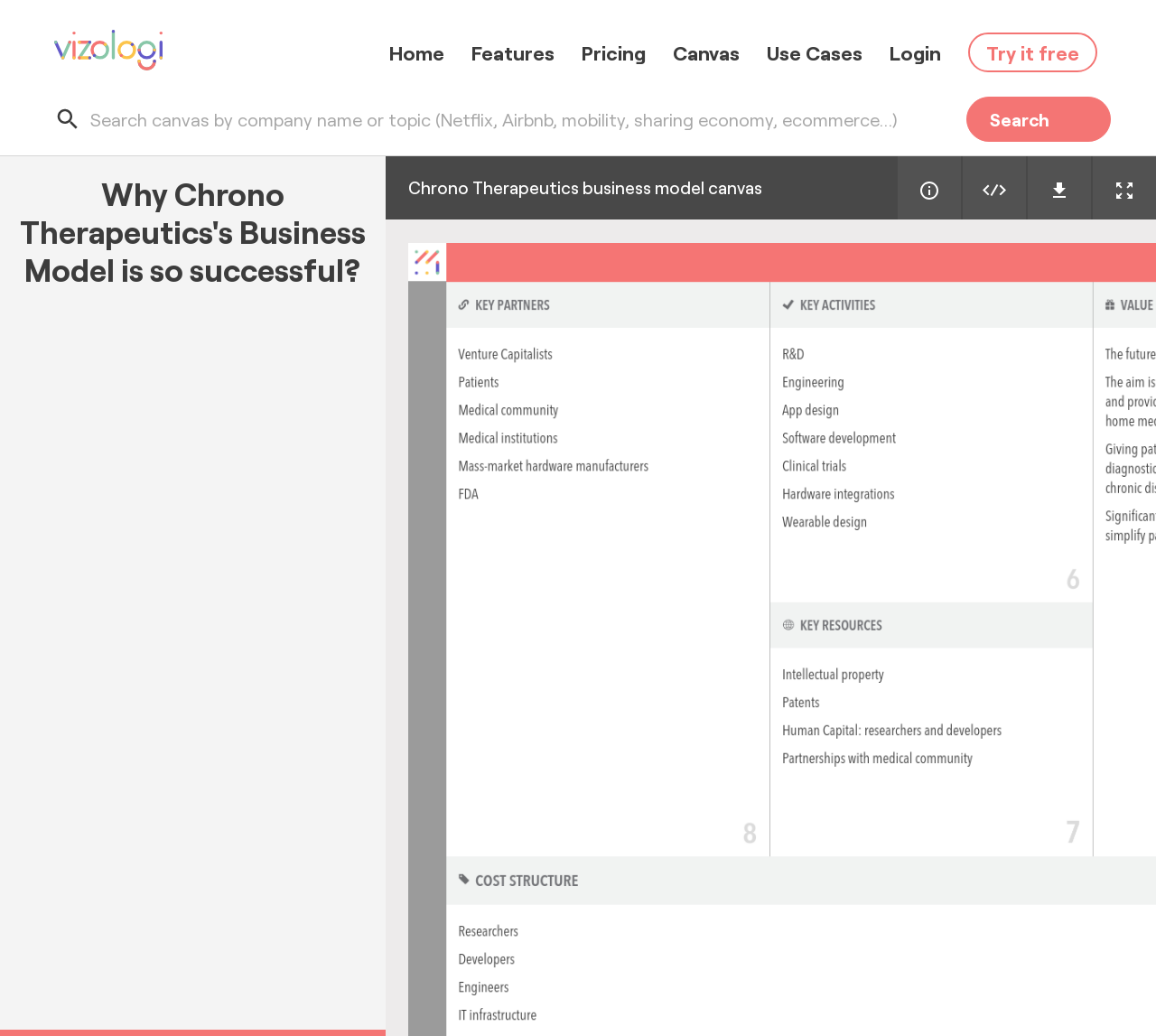Provide the bounding box coordinates for the UI element that is described as: "alt="America's Next Top Podcaster"".

None